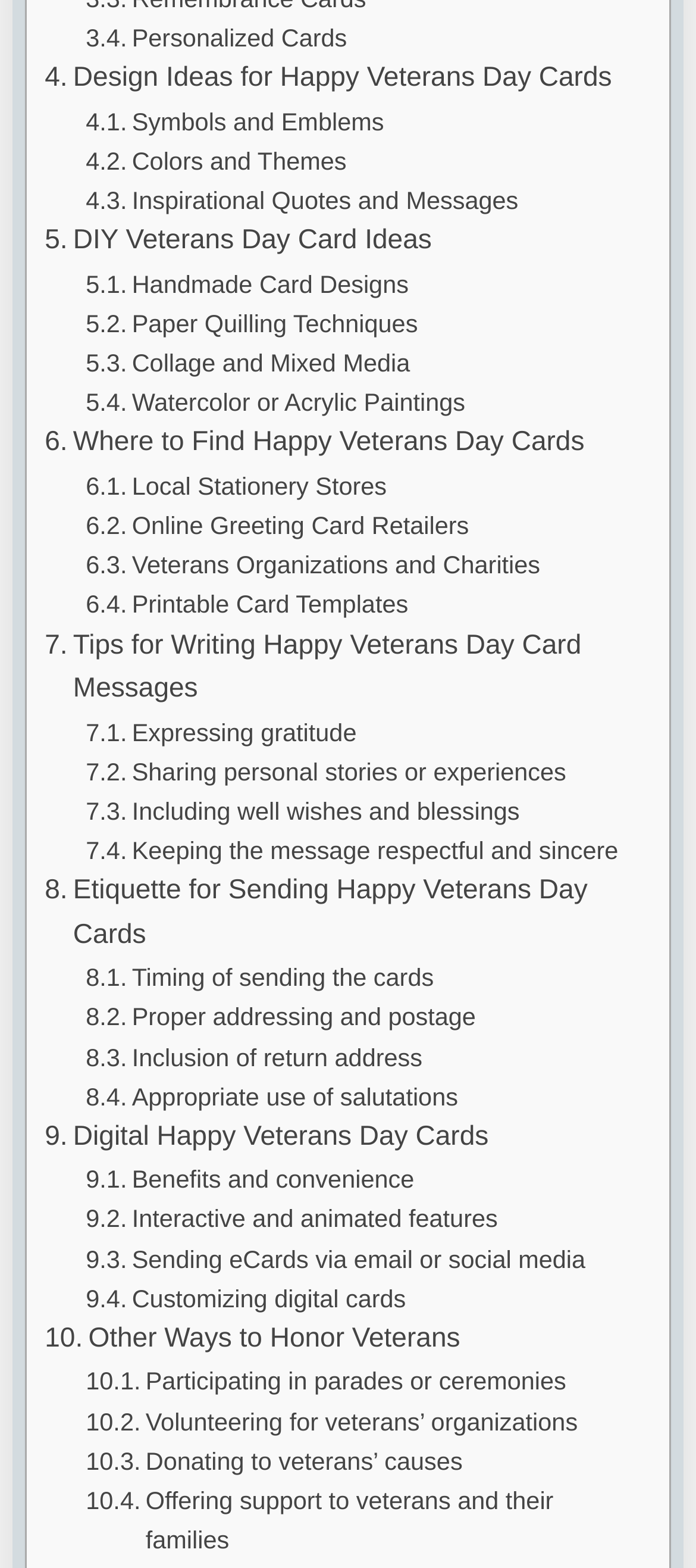Determine the bounding box coordinates for the area that should be clicked to carry out the following instruction: "Click on 'Design Ideas for Happy Veterans Day Cards'".

[0.064, 0.037, 0.879, 0.065]